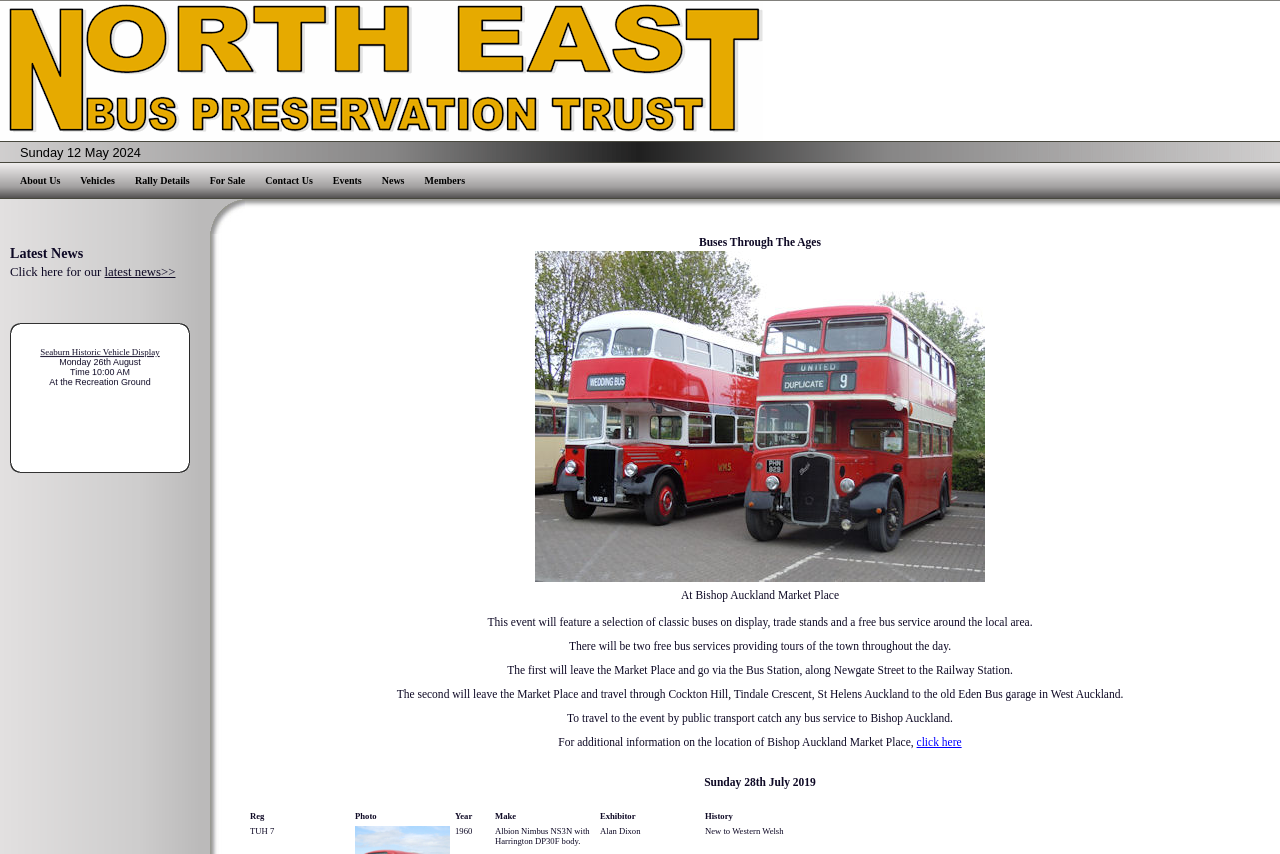Find the bounding box coordinates of the clickable region needed to perform the following instruction: "Click About Us". The coordinates should be provided as four float numbers between 0 and 1, i.e., [left, top, right, bottom].

[0.016, 0.205, 0.047, 0.218]